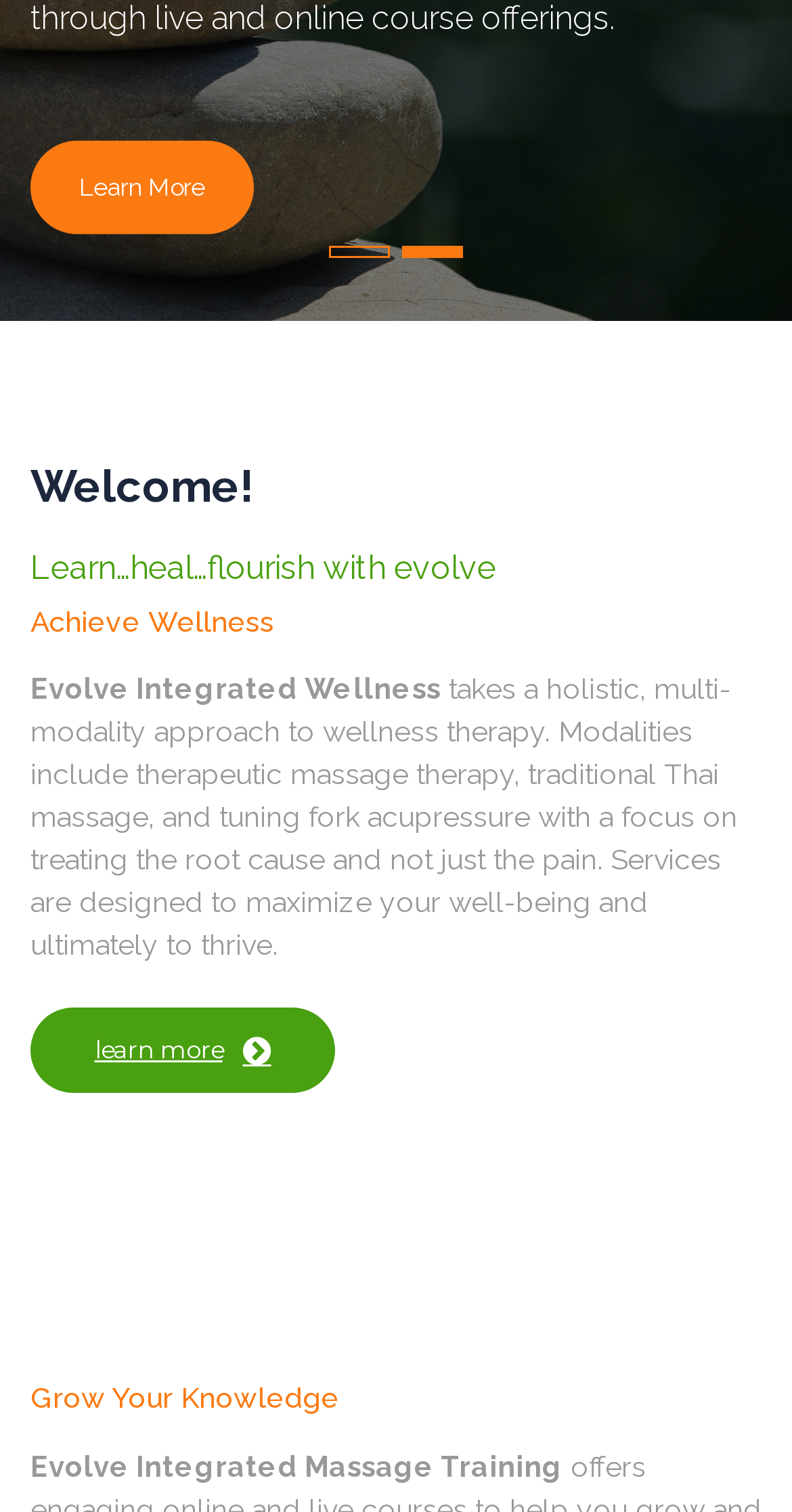Using the webpage screenshot, find the UI element described by Clinical Simulations. Provide the bounding box coordinates in the format (top-left x, top-left y, bottom-right x, bottom-right y), ensuring all values are floating point numbers between 0 and 1.

None